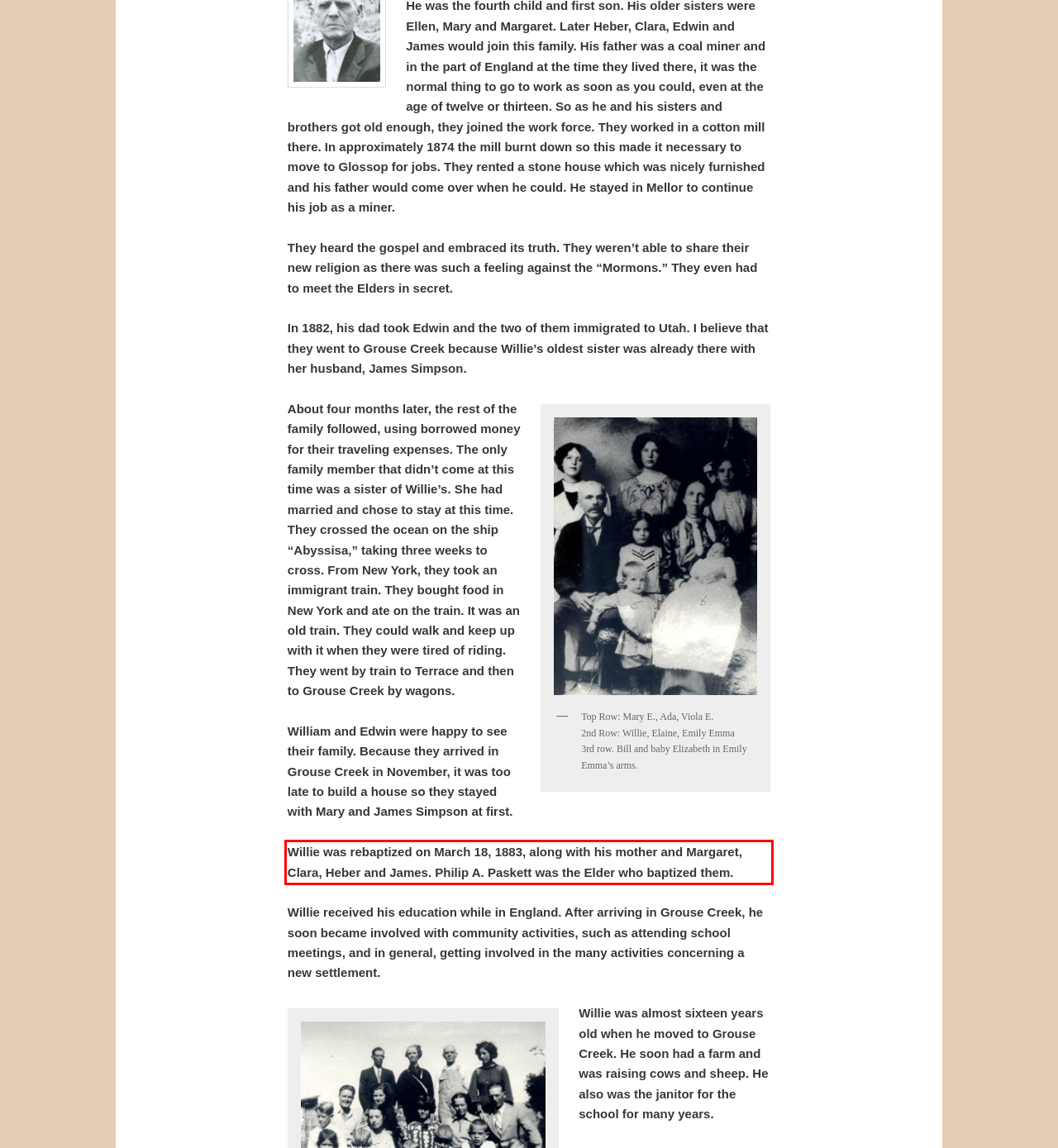View the screenshot of the webpage and identify the UI element surrounded by a red bounding box. Extract the text contained within this red bounding box.

Willie was rebaptized on March 18, 1883, along with his mother and Margaret, Clara, Heber and James. Philip A. Paskett was the Elder who baptized them.